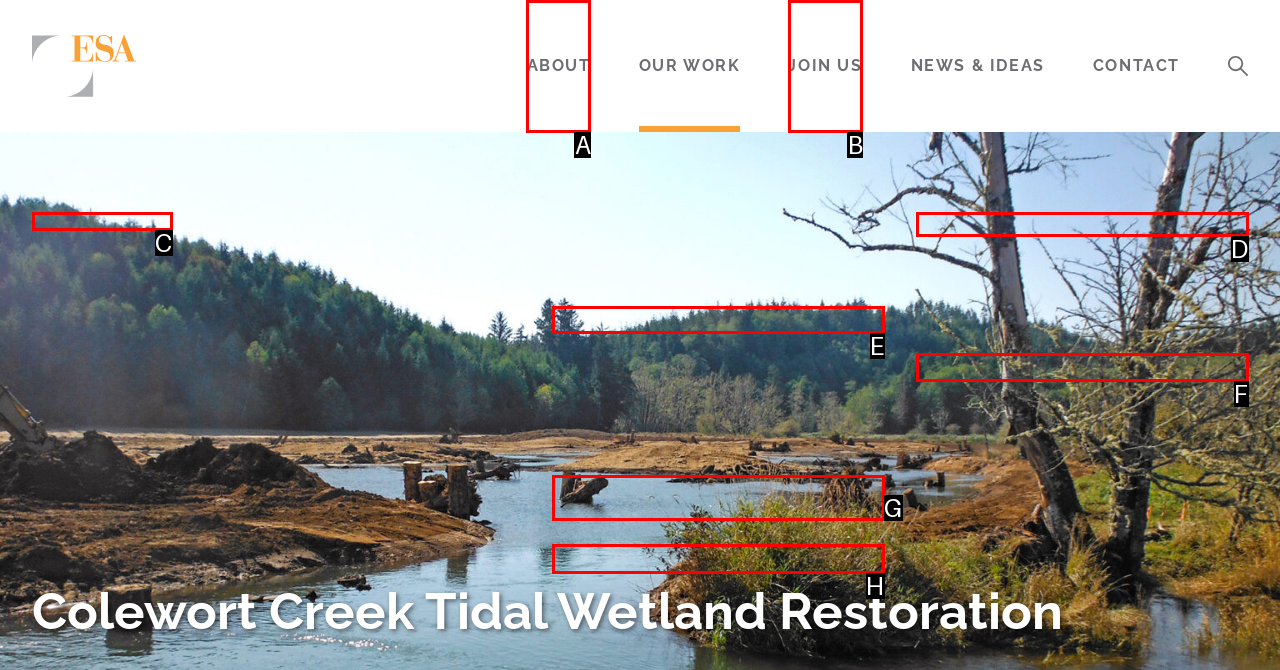Tell me which one HTML element best matches the description: UnlockedSign In Answer with the option's letter from the given choices directly.

None